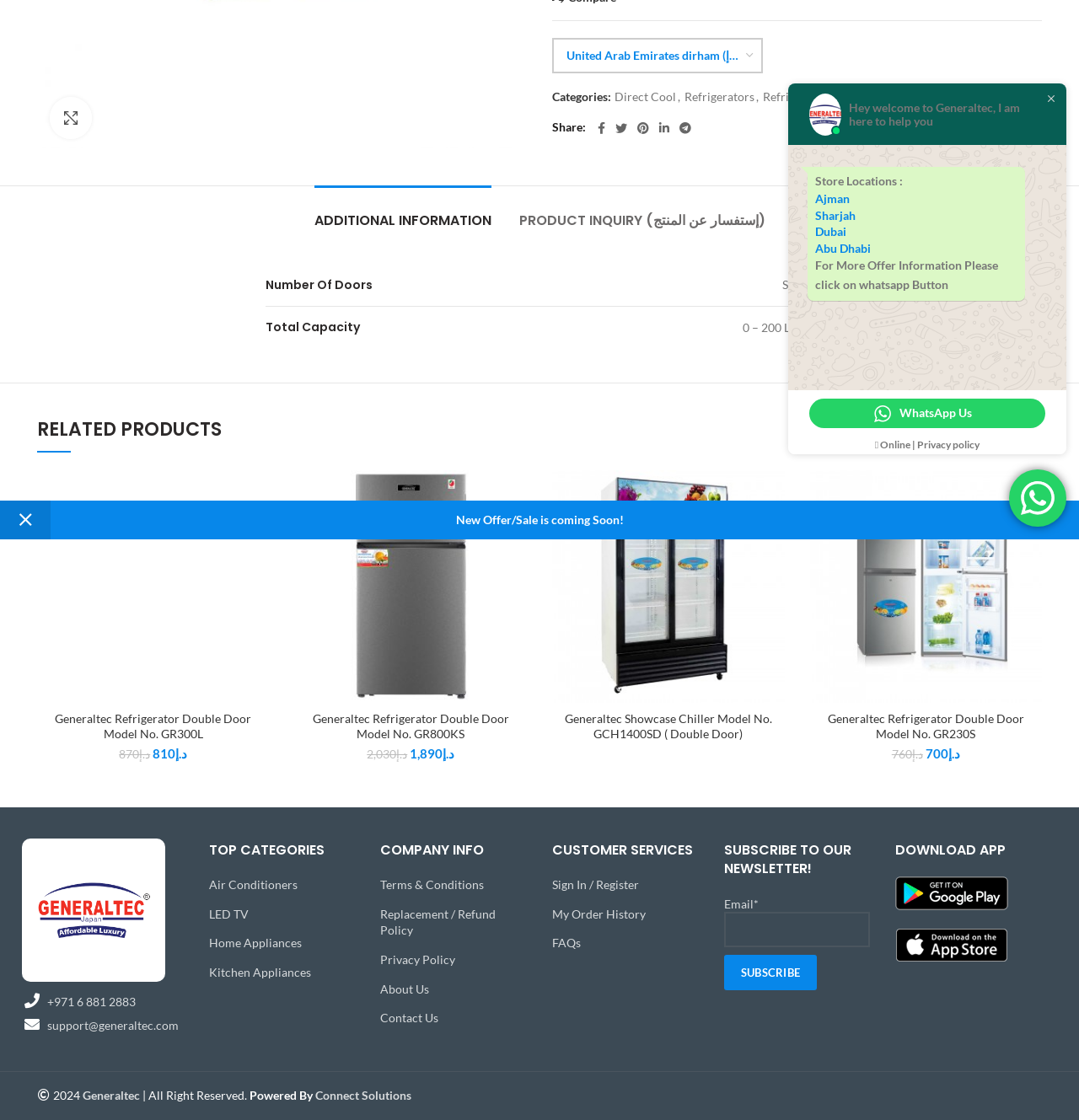Provide the bounding box coordinates for the UI element described in this sentence: "Kitchen Appliances". The coordinates should be four float values between 0 and 1, i.e., [left, top, right, bottom].

[0.193, 0.862, 0.288, 0.874]